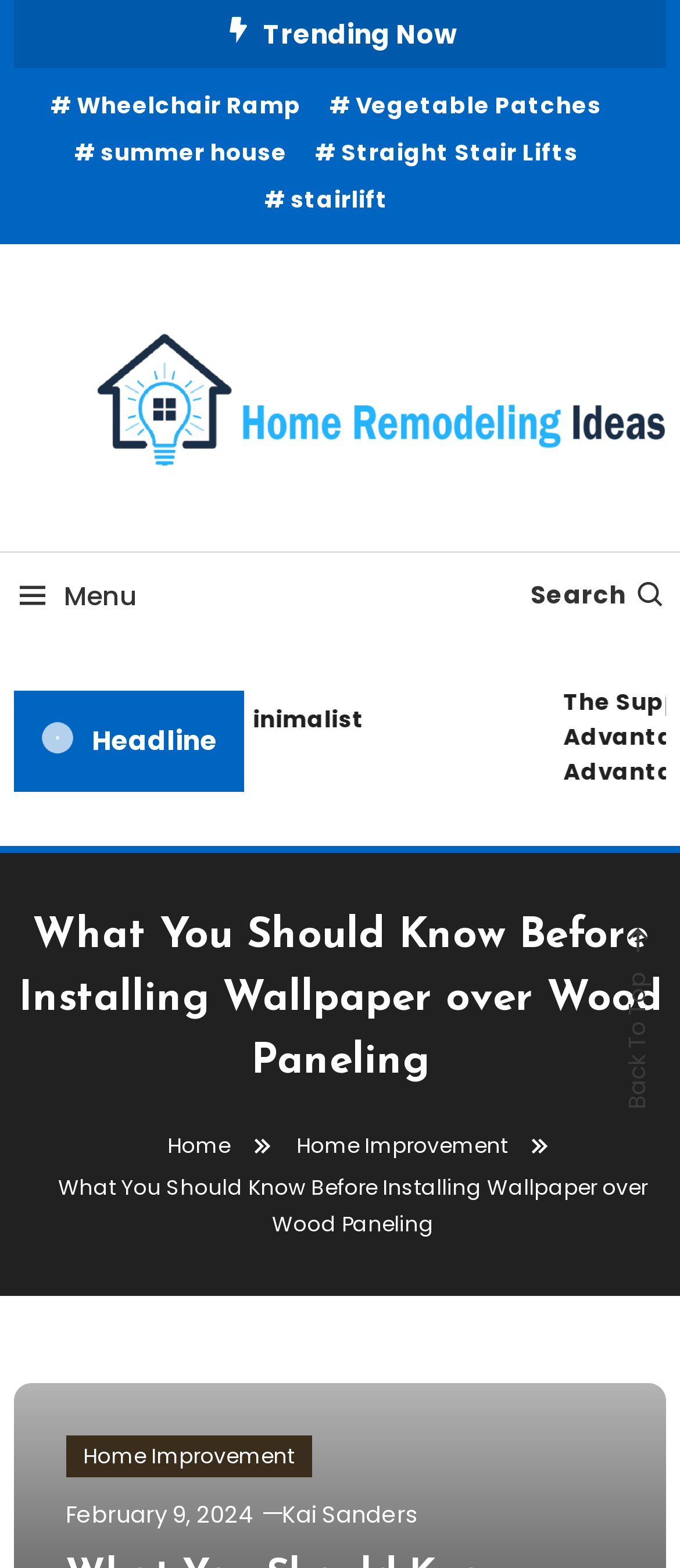Please provide a short answer using a single word or phrase for the question:
When was the current article published?

February 9, 2024